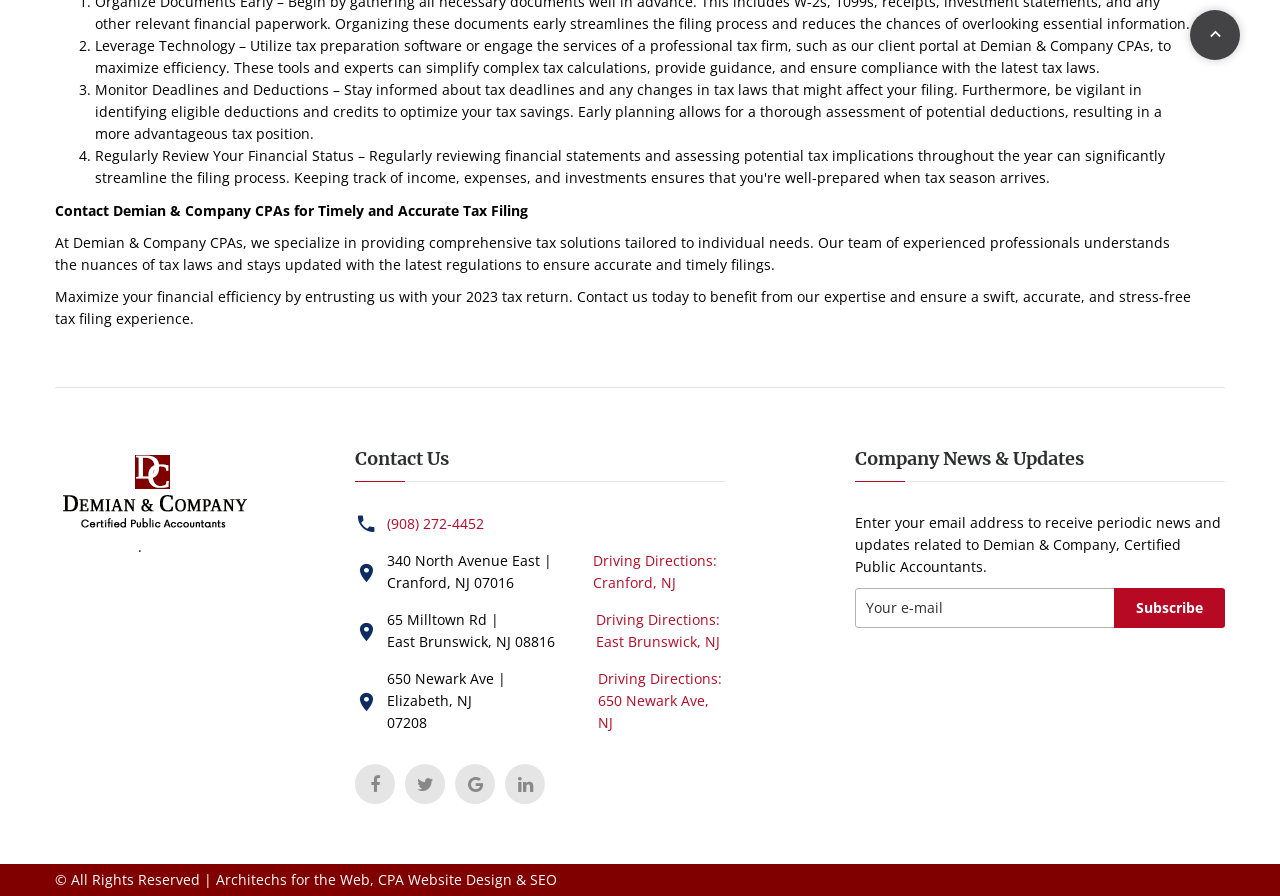What is the purpose of the company?
Provide a thorough and detailed answer to the question.

The company provides comprehensive tax solutions tailored to individual needs, as mentioned in the text 'At Demian & Company CPAs, we specialize in providing comprehensive tax solutions tailored to individual needs.'